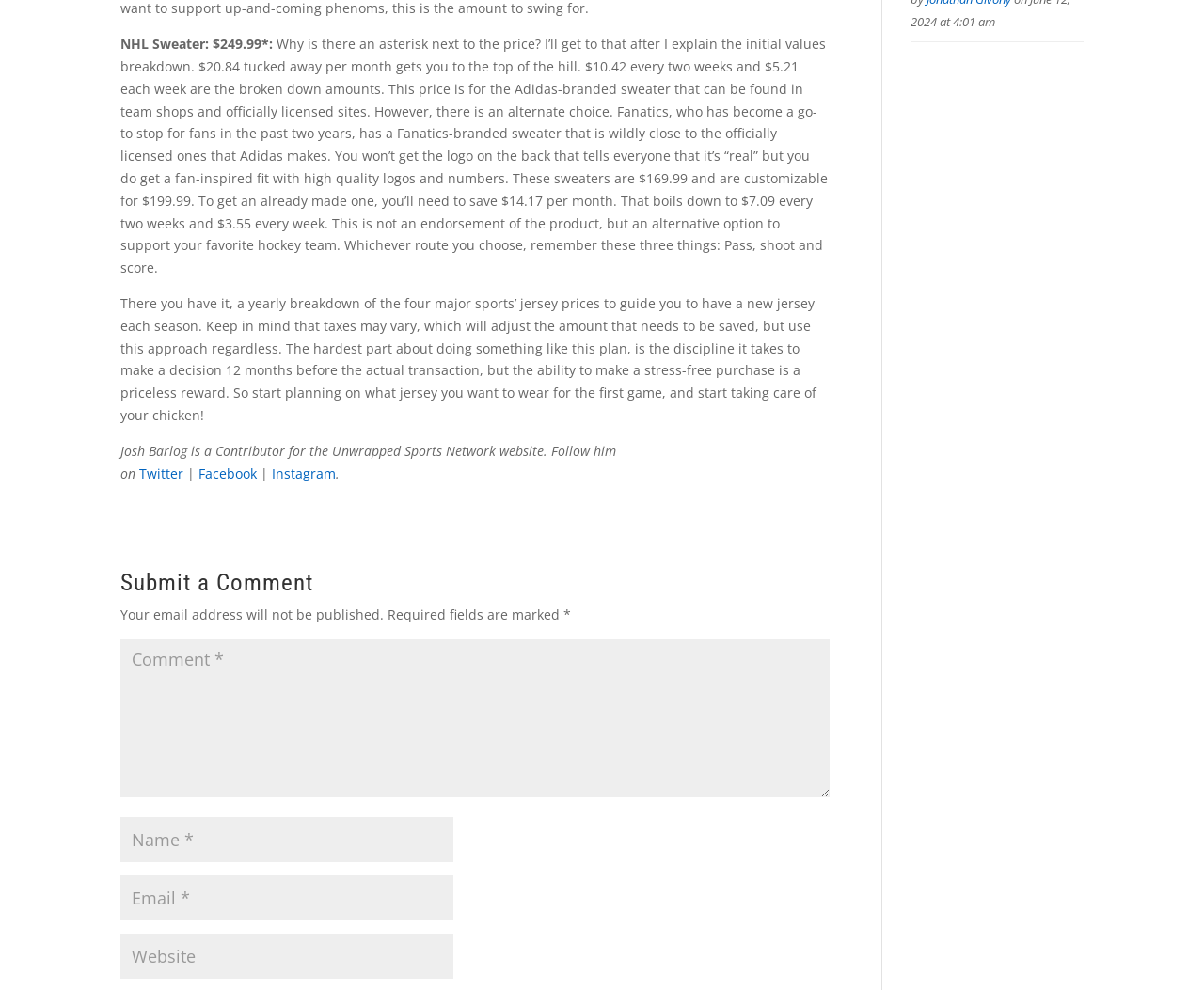What is the purpose of the comment section?
Answer the question with as much detail as you can, using the image as a reference.

The purpose of the comment section is indicated by the heading 'Submit a Comment', which suggests that users can provide their thoughts and opinions about the article in the textboxes provided.